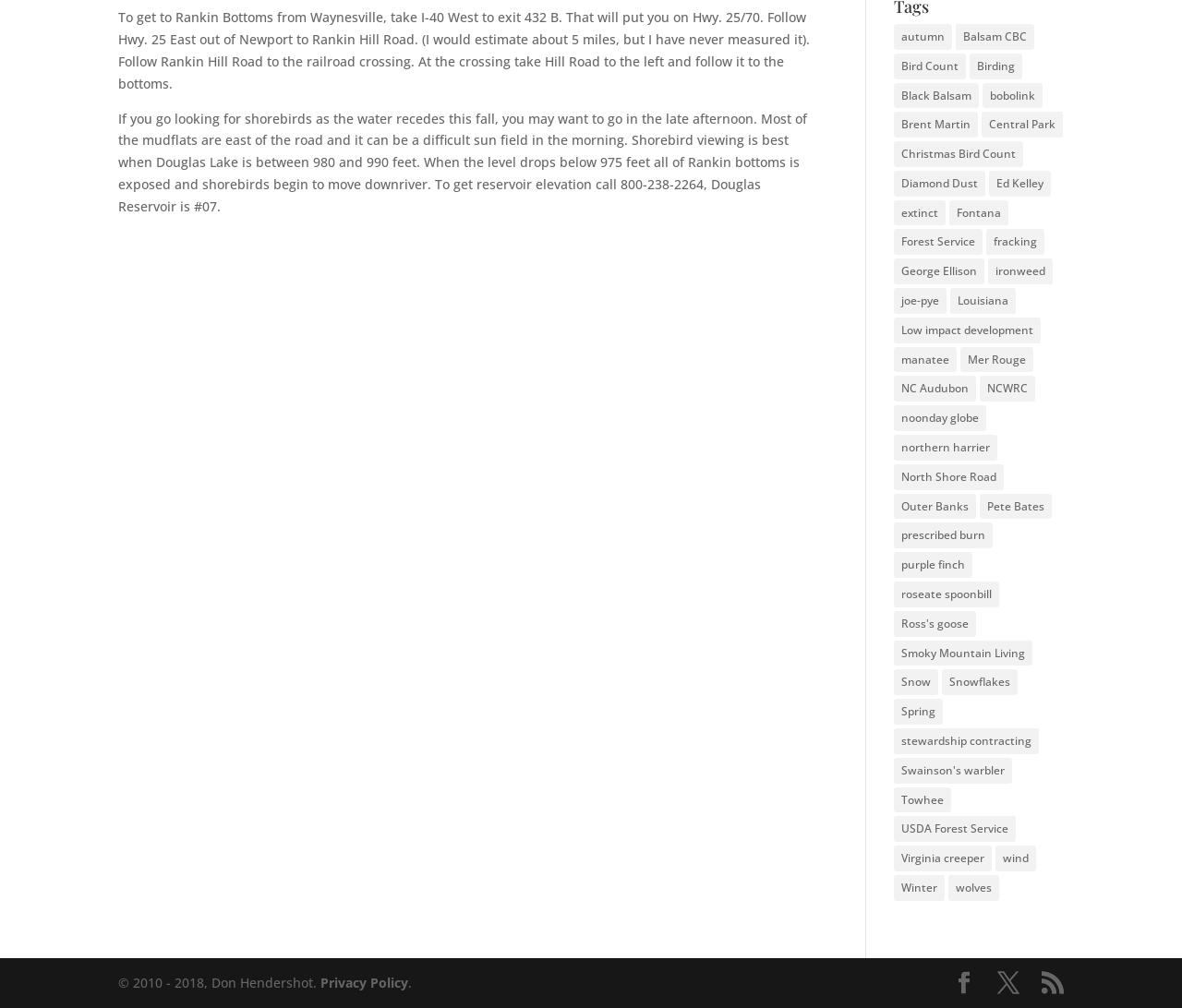What is the copyright year range of the webpage?
Using the visual information from the image, give a one-word or short-phrase answer.

2010-2018